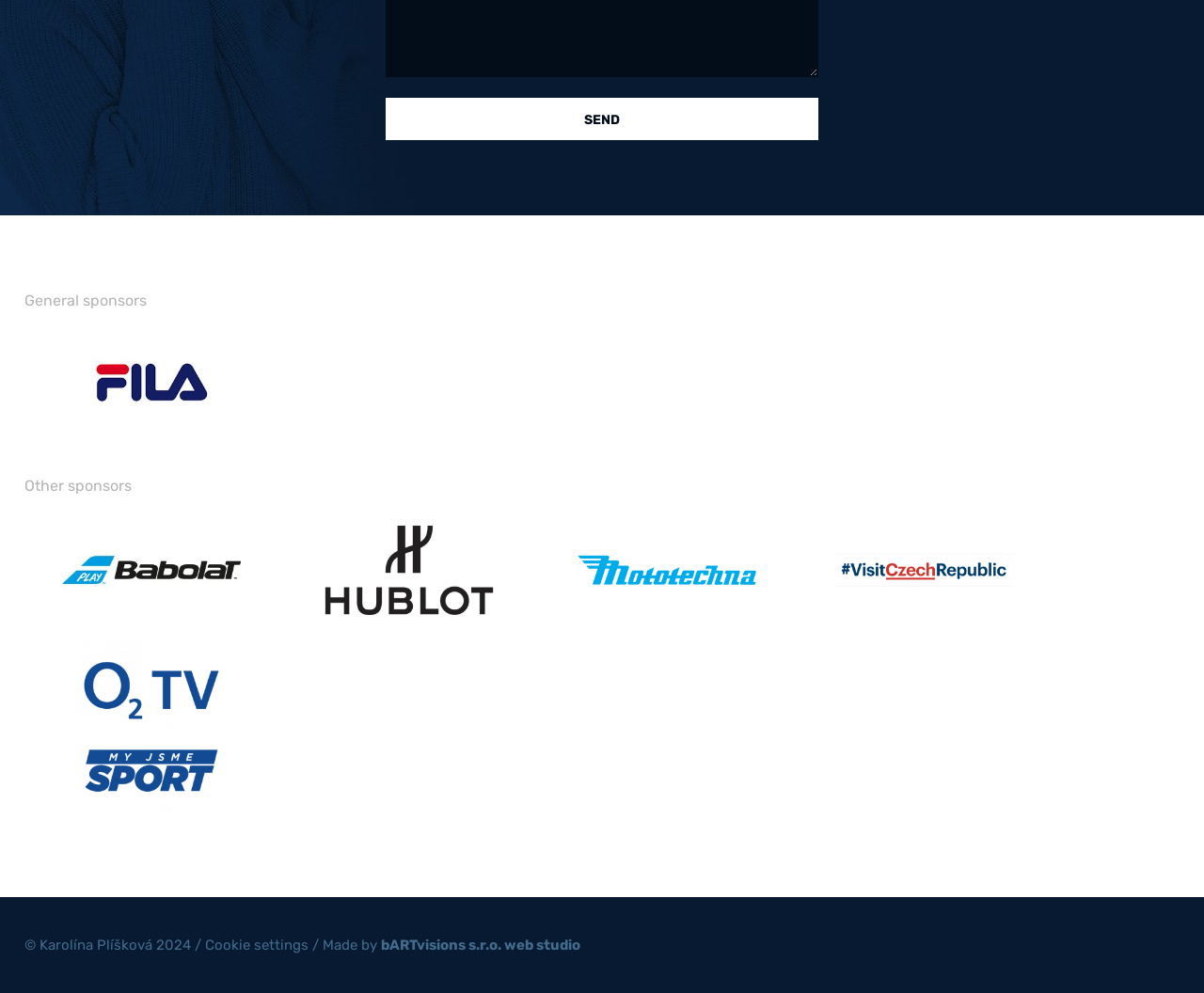Please predict the bounding box coordinates of the element's region where a click is necessary to complete the following instruction: "Click the Send button". The coordinates should be represented by four float numbers between 0 and 1, i.e., [left, top, right, bottom].

[0.32, 0.098, 0.68, 0.141]